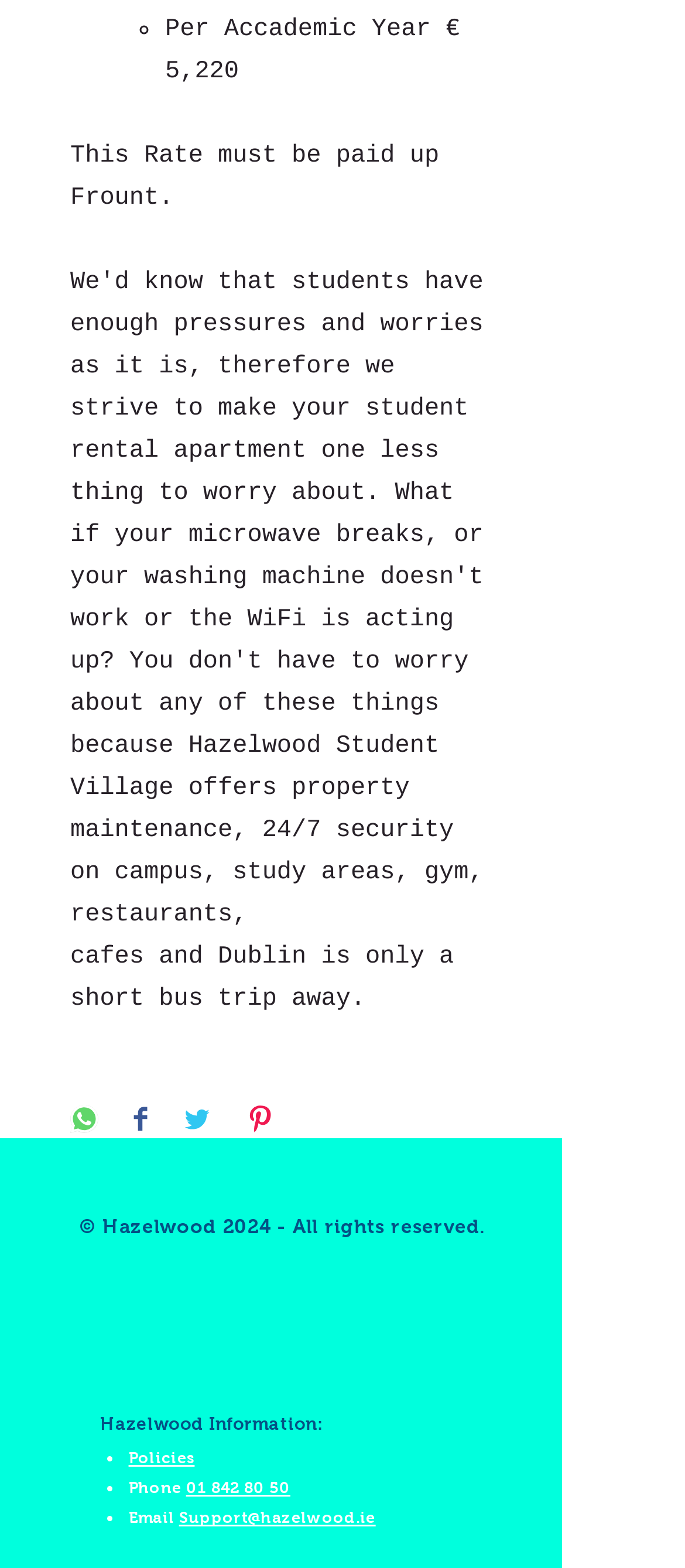What is the phone number provided? Please answer the question using a single word or phrase based on the image.

01 842 80 50